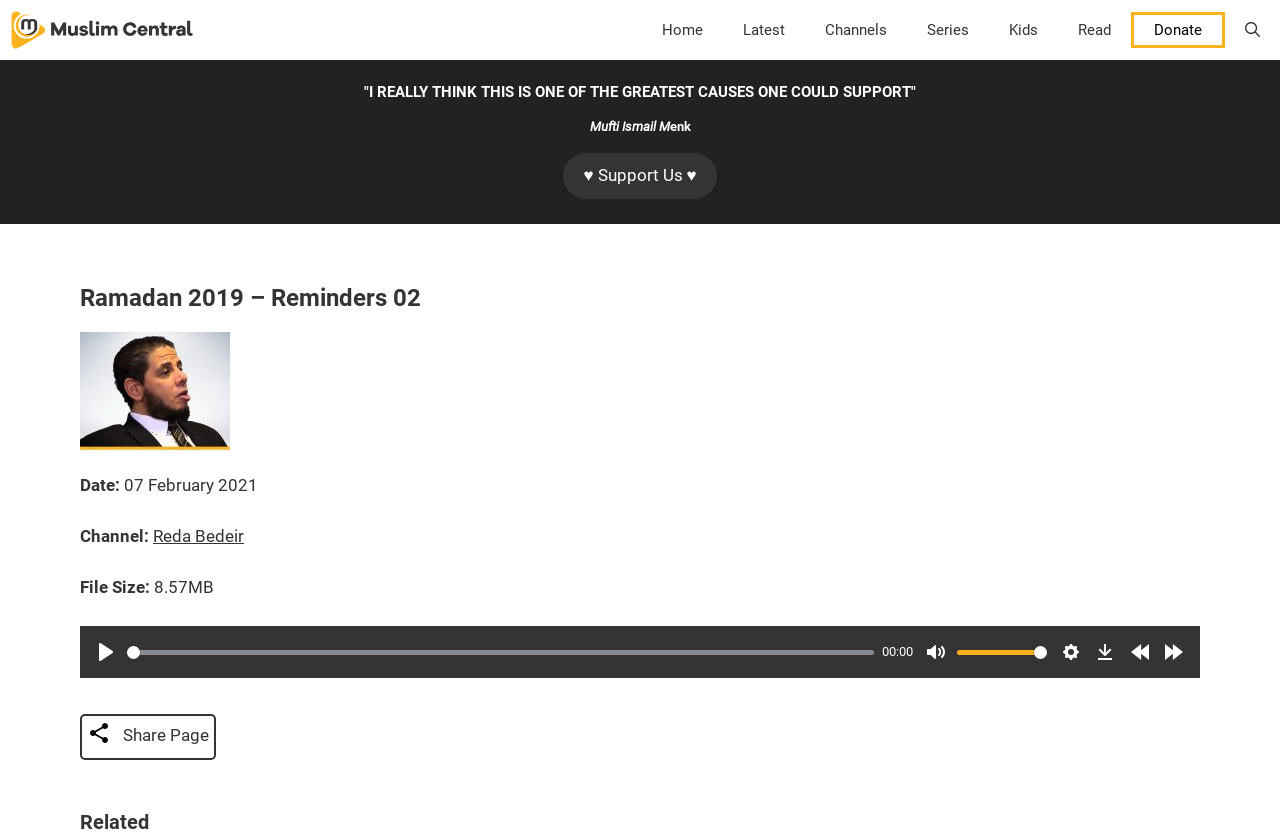Locate the bounding box coordinates of the clickable element to fulfill the following instruction: "Download the audio". Provide the coordinates as four float numbers between 0 and 1 in the format [left, top, right, bottom].

[0.851, 0.765, 0.876, 0.803]